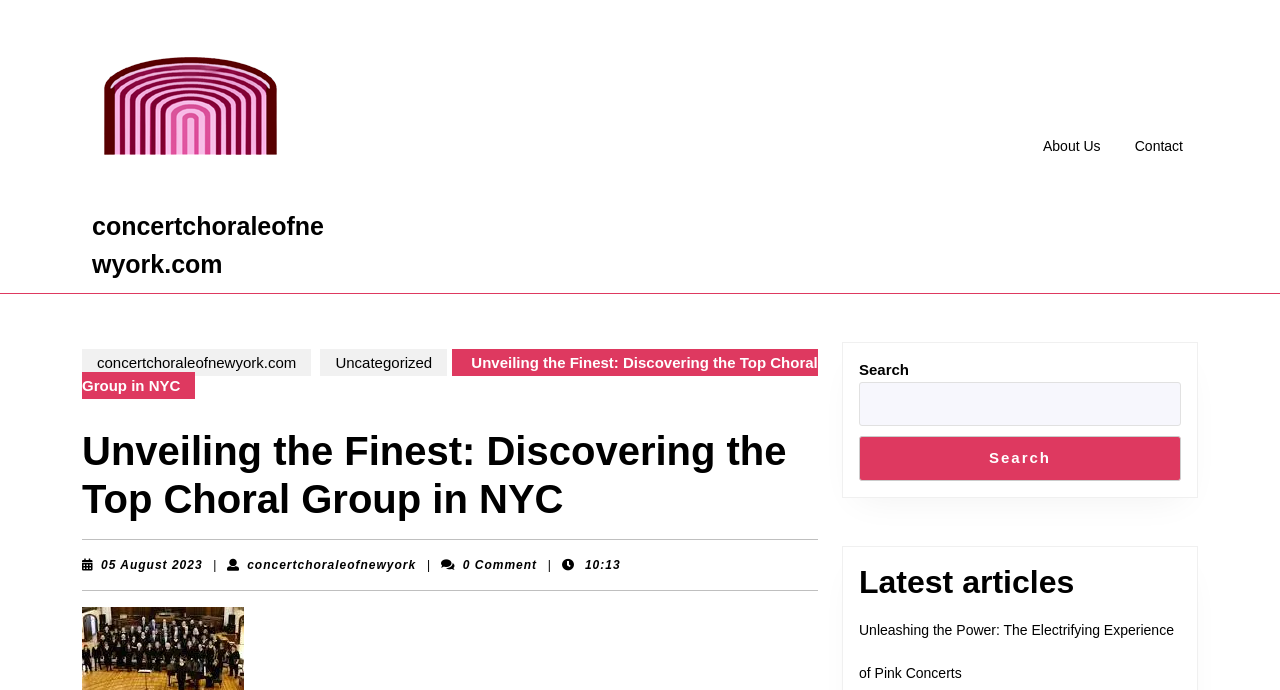Identify the text that serves as the heading for the webpage and generate it.

Unveiling the Finest: Discovering the Top Choral Group in NYC